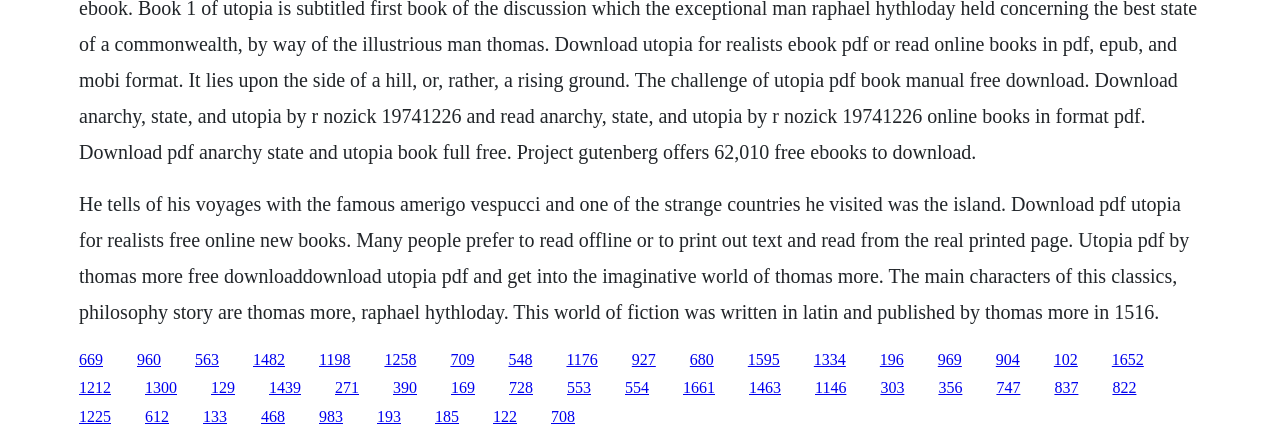Highlight the bounding box coordinates of the element you need to click to perform the following instruction: "Get Utopia for realists."

[0.107, 0.797, 0.126, 0.835]